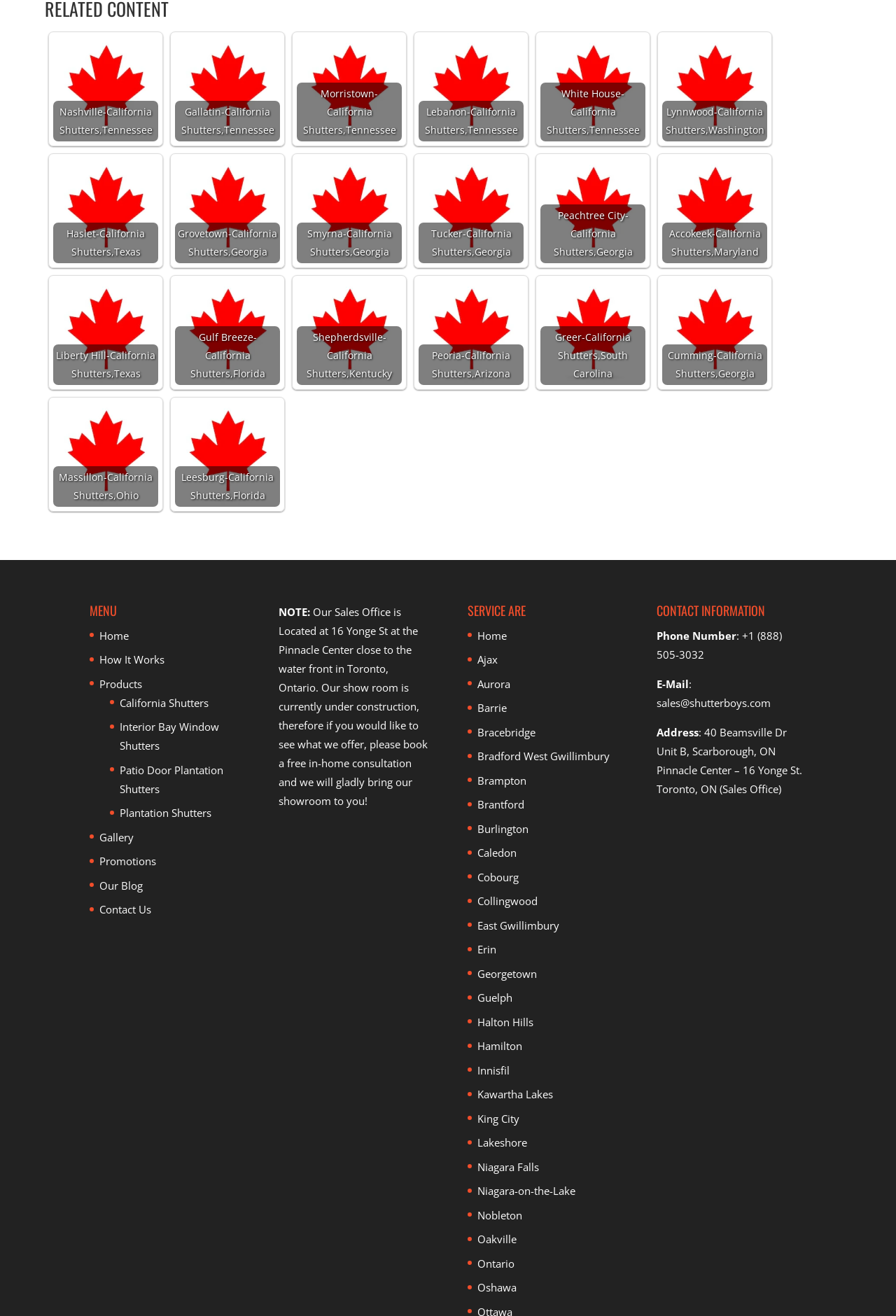Identify the bounding box coordinates of the clickable section necessary to follow the following instruction: "Click Home". The coordinates should be presented as four float numbers from 0 to 1, i.e., [left, top, right, bottom].

[0.111, 0.478, 0.144, 0.488]